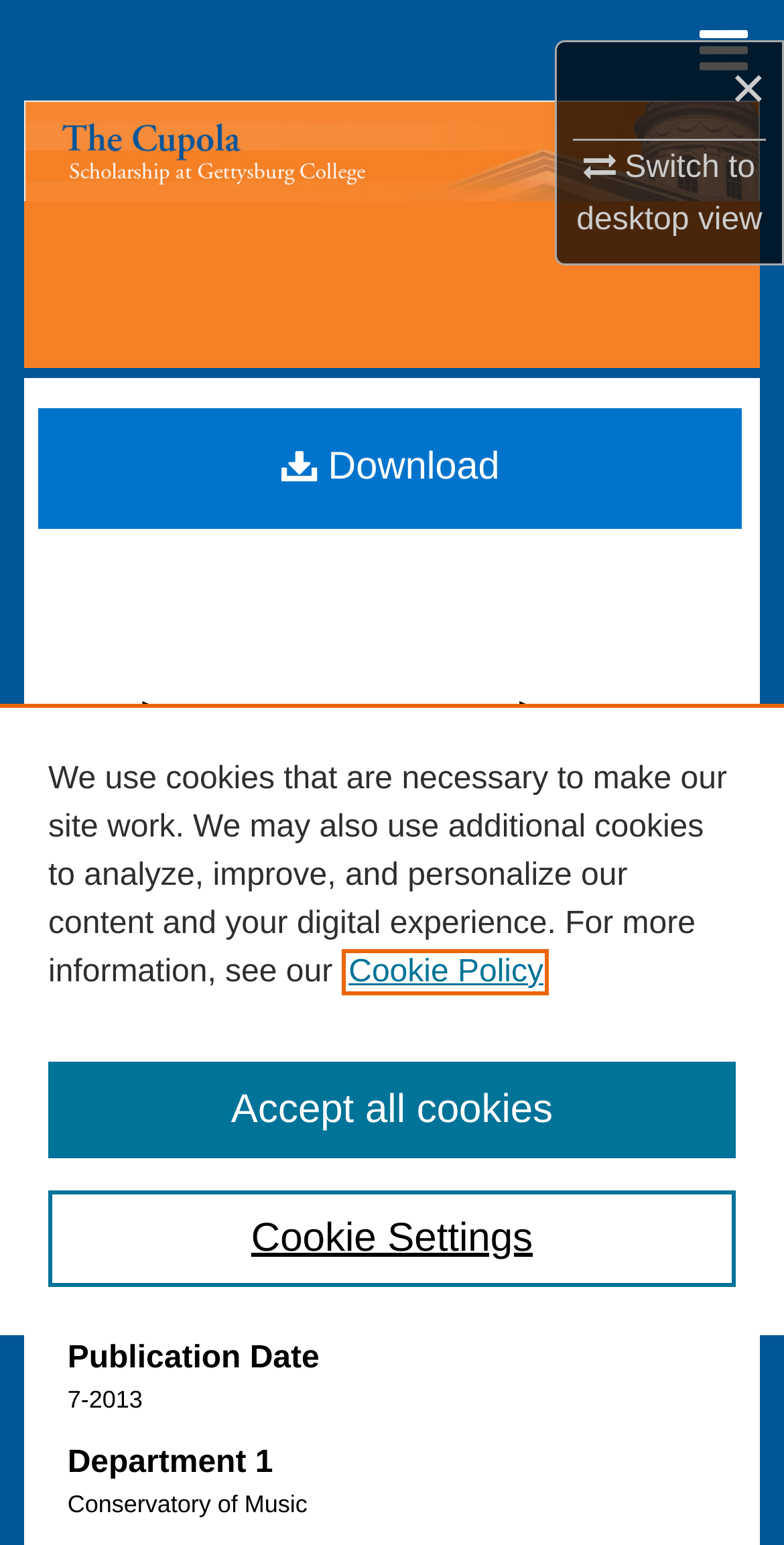Identify the bounding box coordinates of the part that should be clicked to carry out this instruction: "Visit Enviroshop – About Magazine".

None